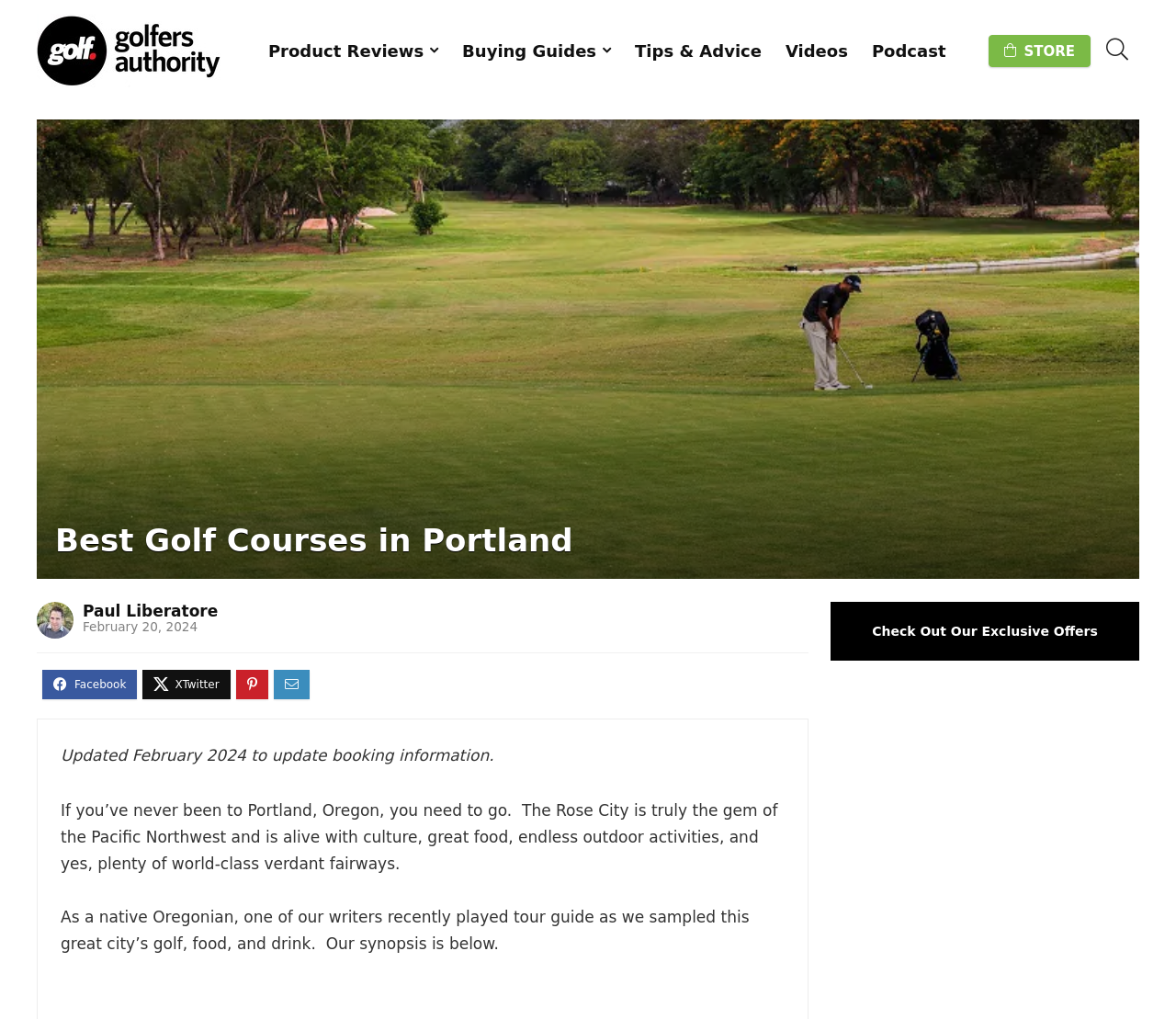Could you locate the bounding box coordinates for the section that should be clicked to accomplish this task: "Click on Golfers Authority".

[0.031, 0.005, 0.188, 0.022]